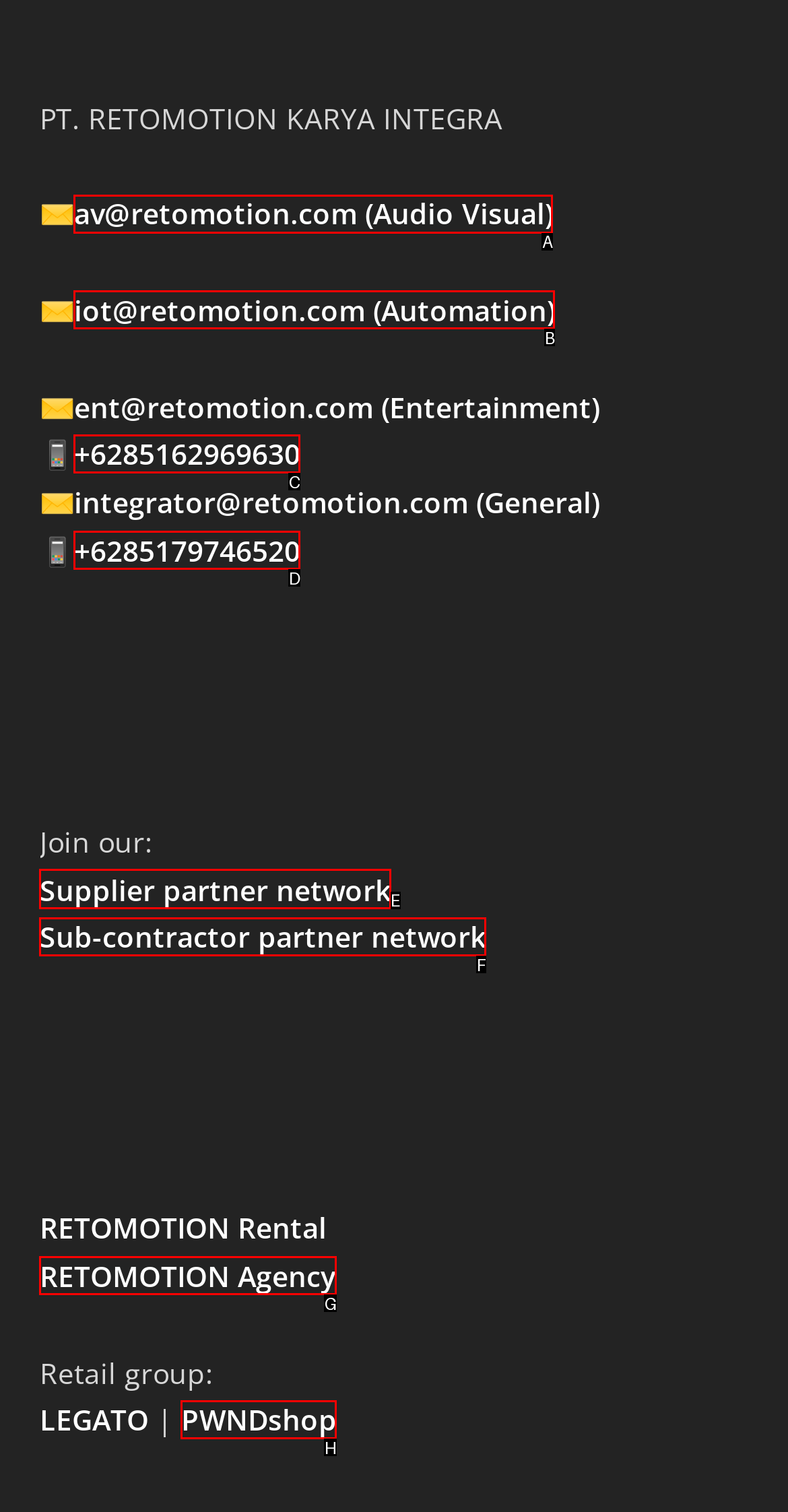Select the appropriate letter to fulfill the given instruction: Join the Supplier partner network
Provide the letter of the correct option directly.

E